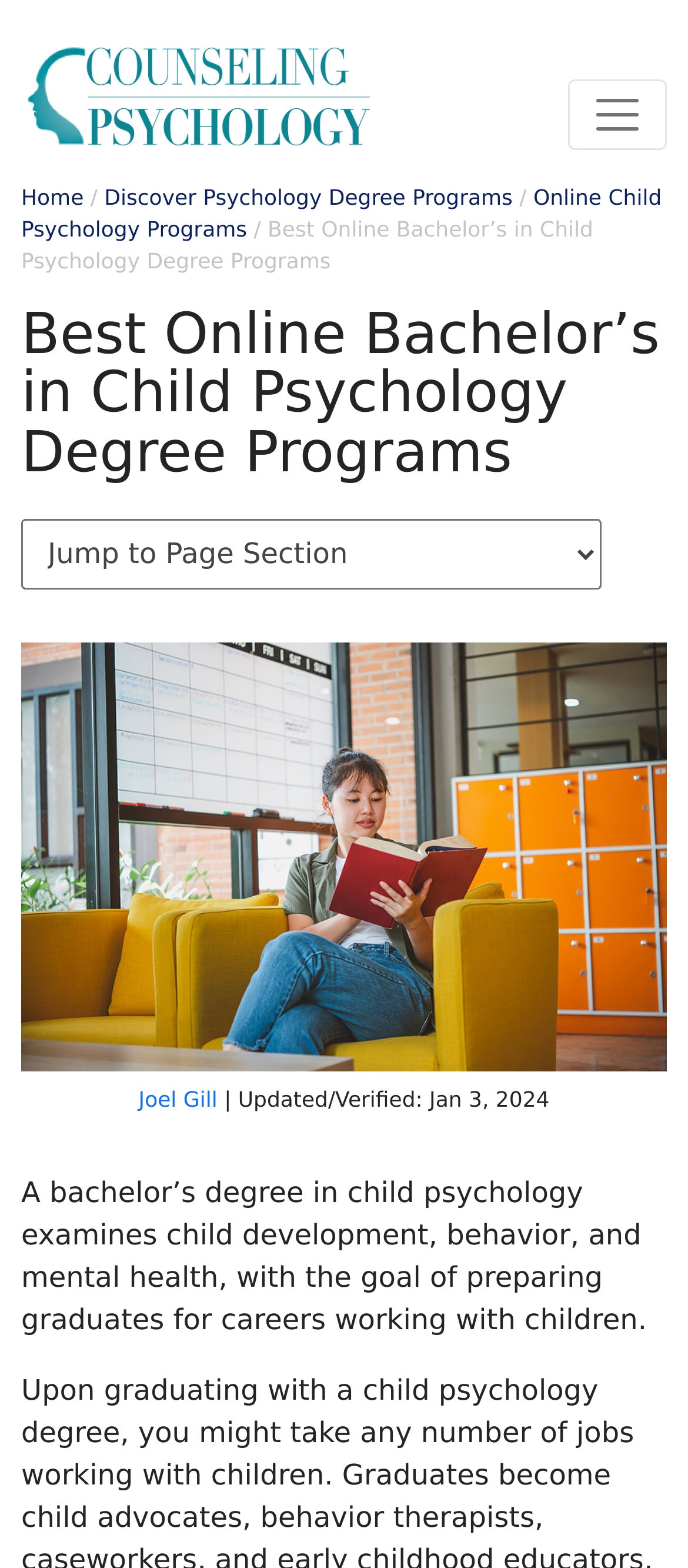Carefully examine the image and provide an in-depth answer to the question: When was the webpage content last updated?

According to the webpage content, specifically the sentence '| Updated/Verified: Jan 3, 2024', the webpage content was last updated on Jan 3, 2024.